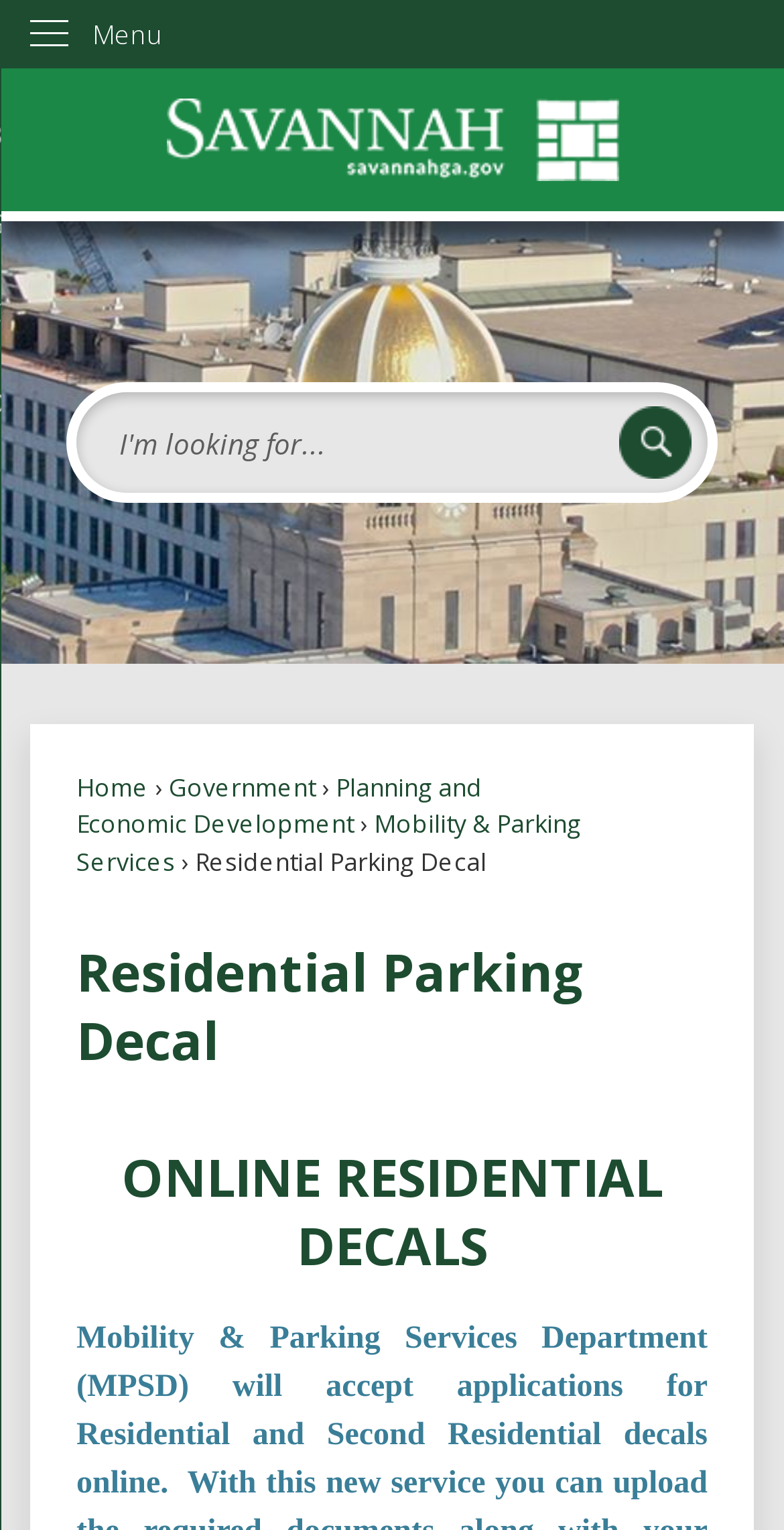Using the information from the screenshot, answer the following question thoroughly:
How many main navigation links are there?

By examining the webpage structure, I found four main navigation links: 'Home', 'Government', 'Planning and Economic Development', and 'Mobility & Parking Services'.